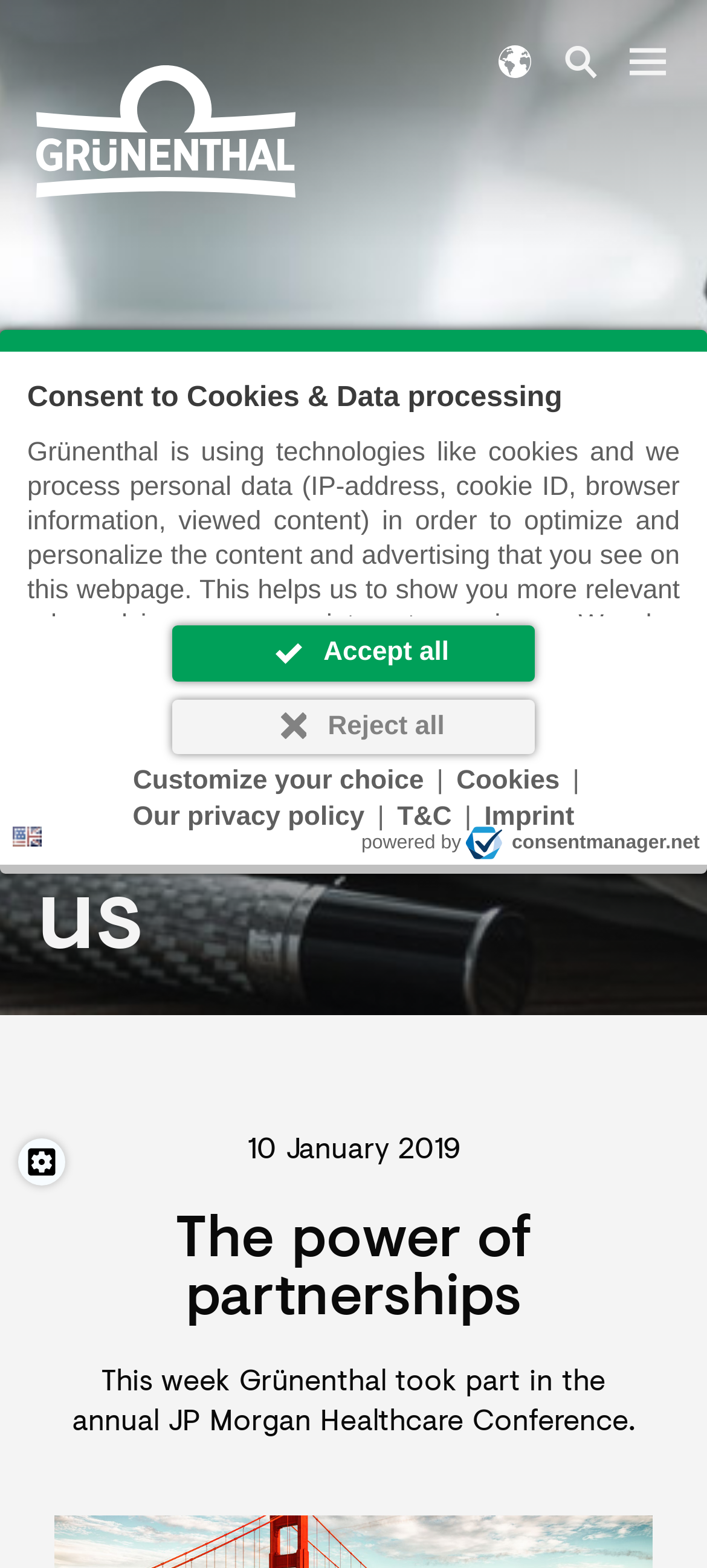Determine the bounding box coordinates for the element that should be clicked to follow this instruction: "Learn about the power of partnerships". The coordinates should be given as four float numbers between 0 and 1, in the format [left, top, right, bottom].

[0.077, 0.769, 0.923, 0.843]